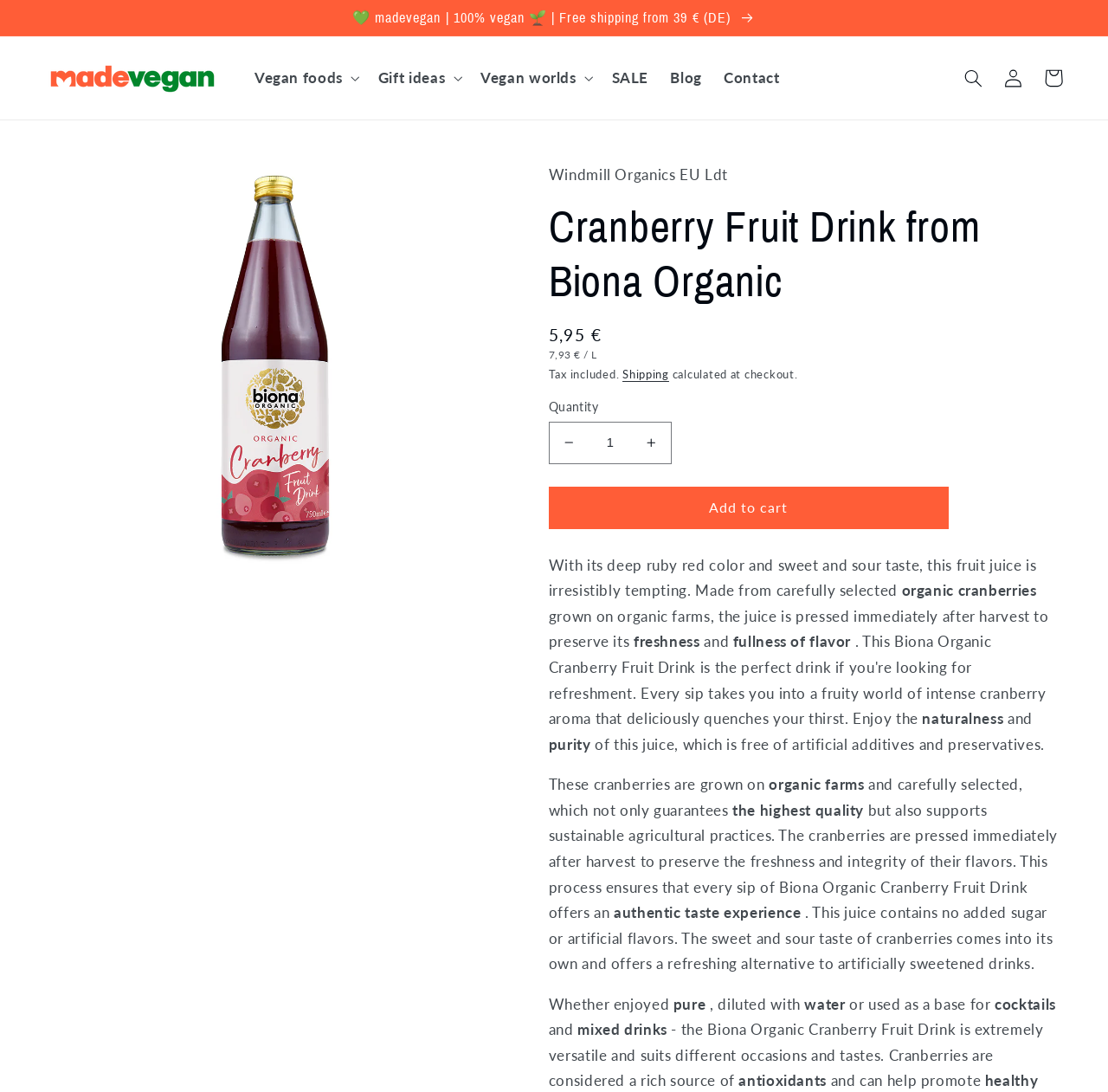Please locate the bounding box coordinates of the region I need to click to follow this instruction: "read the post 'Attack of the Plot Bunnies'".

None